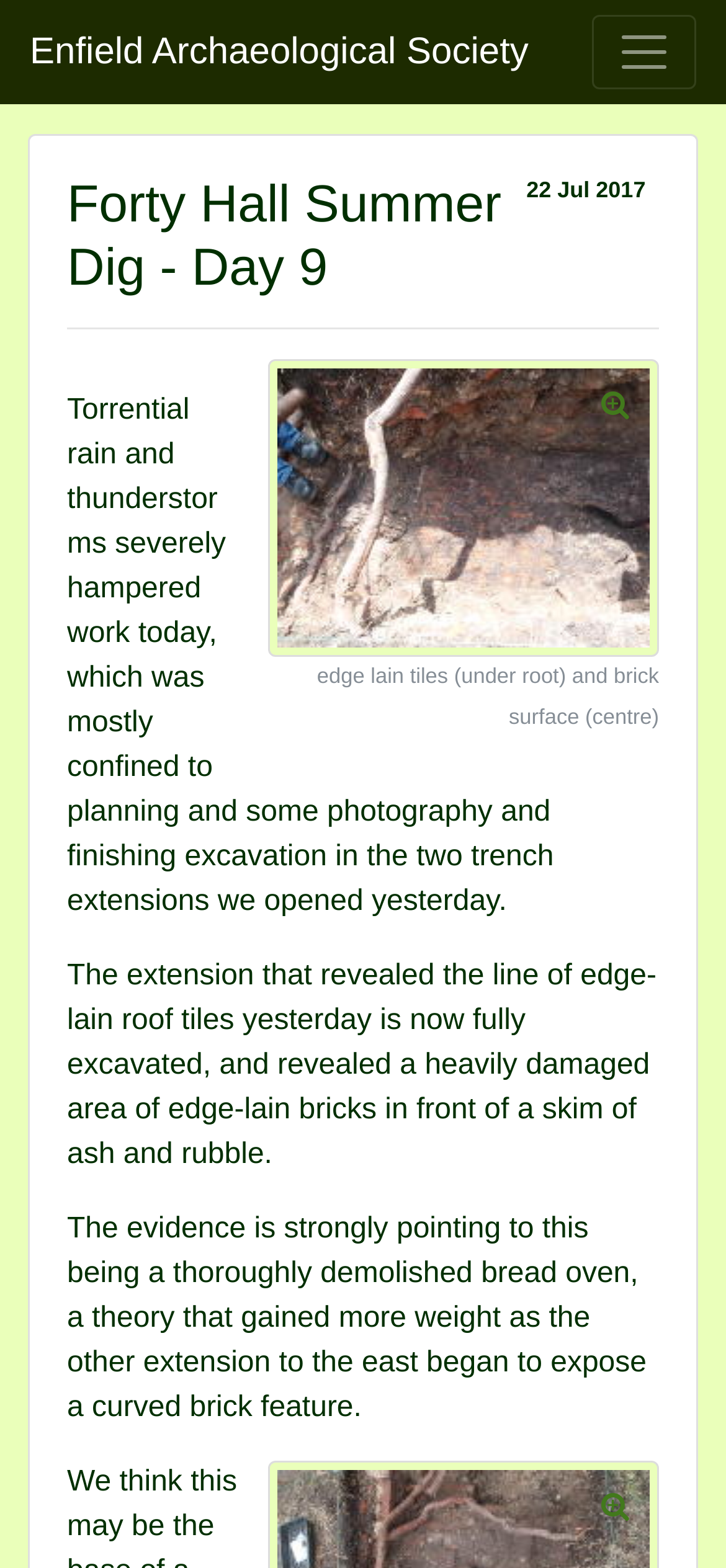Use a single word or phrase to answer the following:
What is the feature exposed in the eastern trench extension?

Curved brick feature